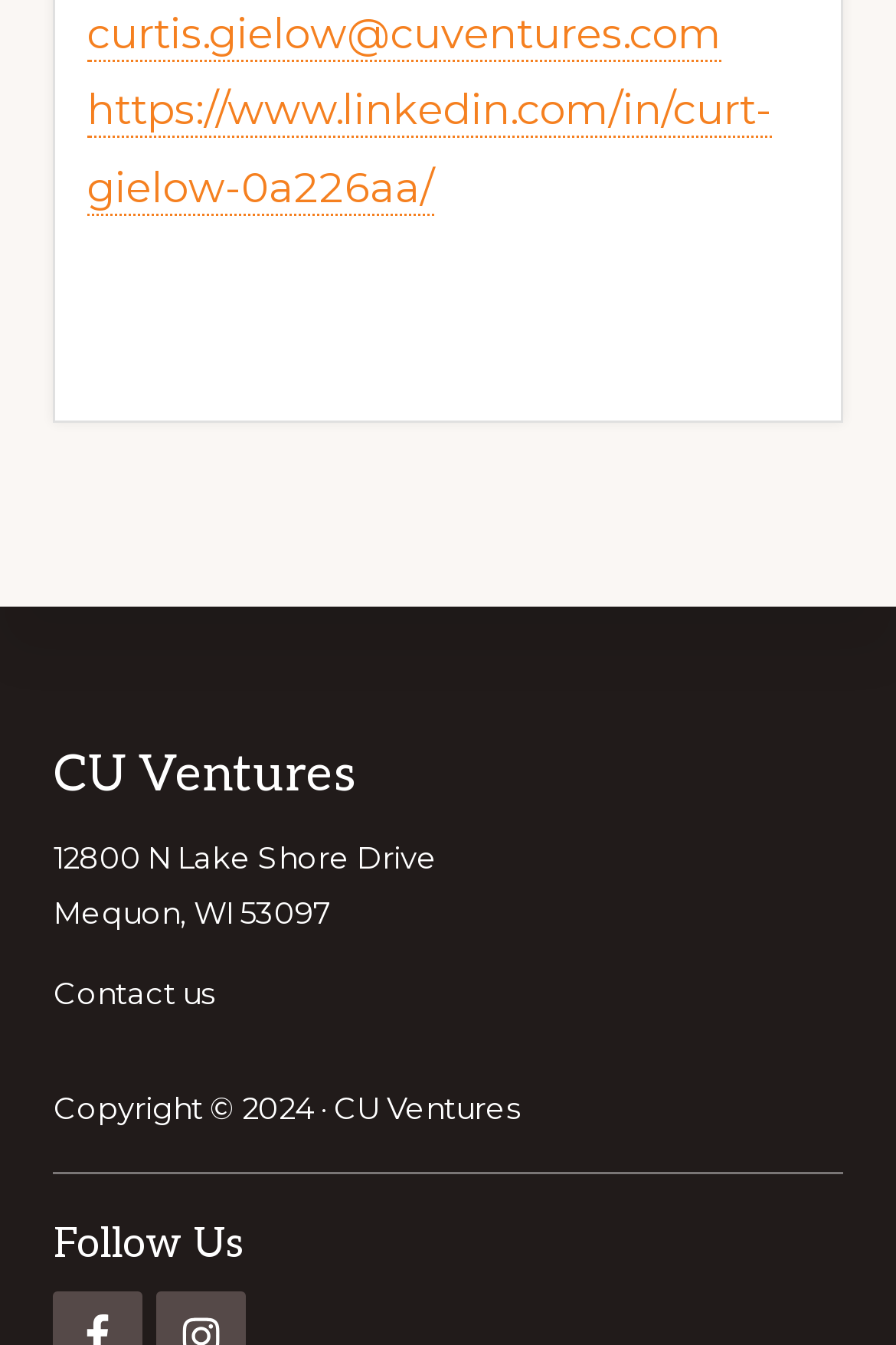Look at the image and write a detailed answer to the question: 
What is the company name?

The company name can be found in the heading element 'CU Ventures' with bounding box coordinates [0.06, 0.554, 0.488, 0.599].